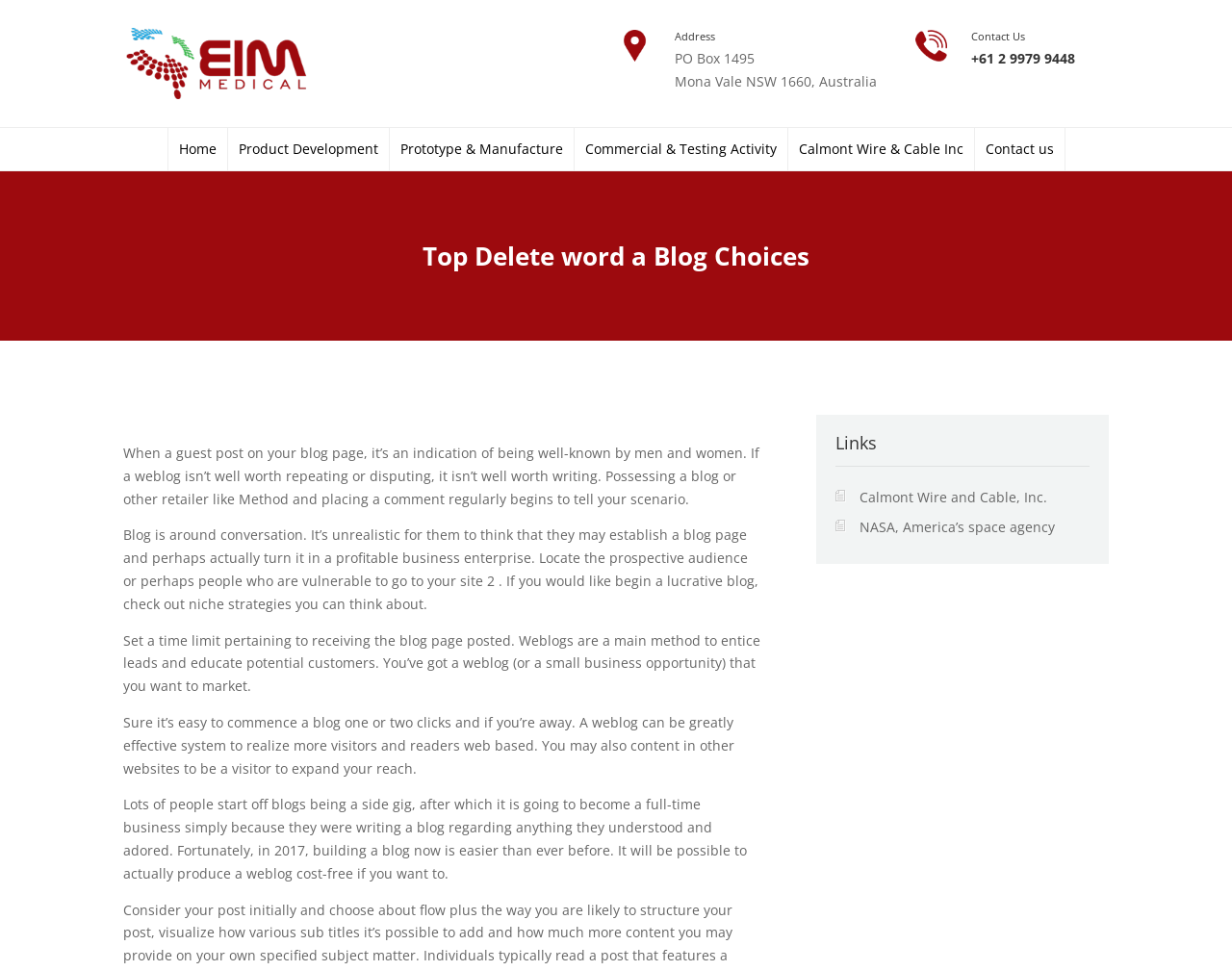Your task is to find and give the main heading text of the webpage.

Top Delete word a Blog Choices